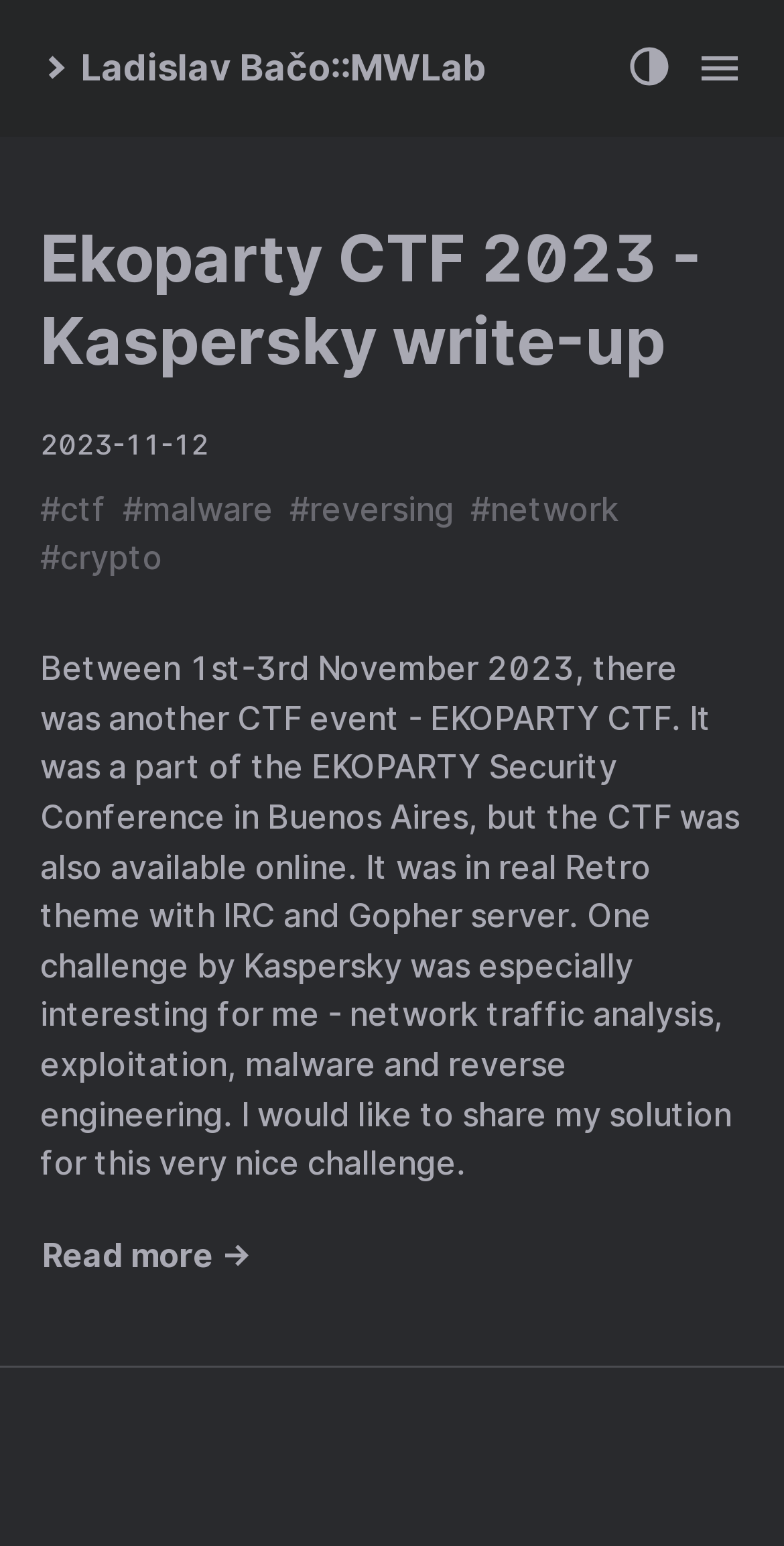What is the purpose of the 'Read more →' link?
Using the visual information, reply with a single word or short phrase.

To read the full solution